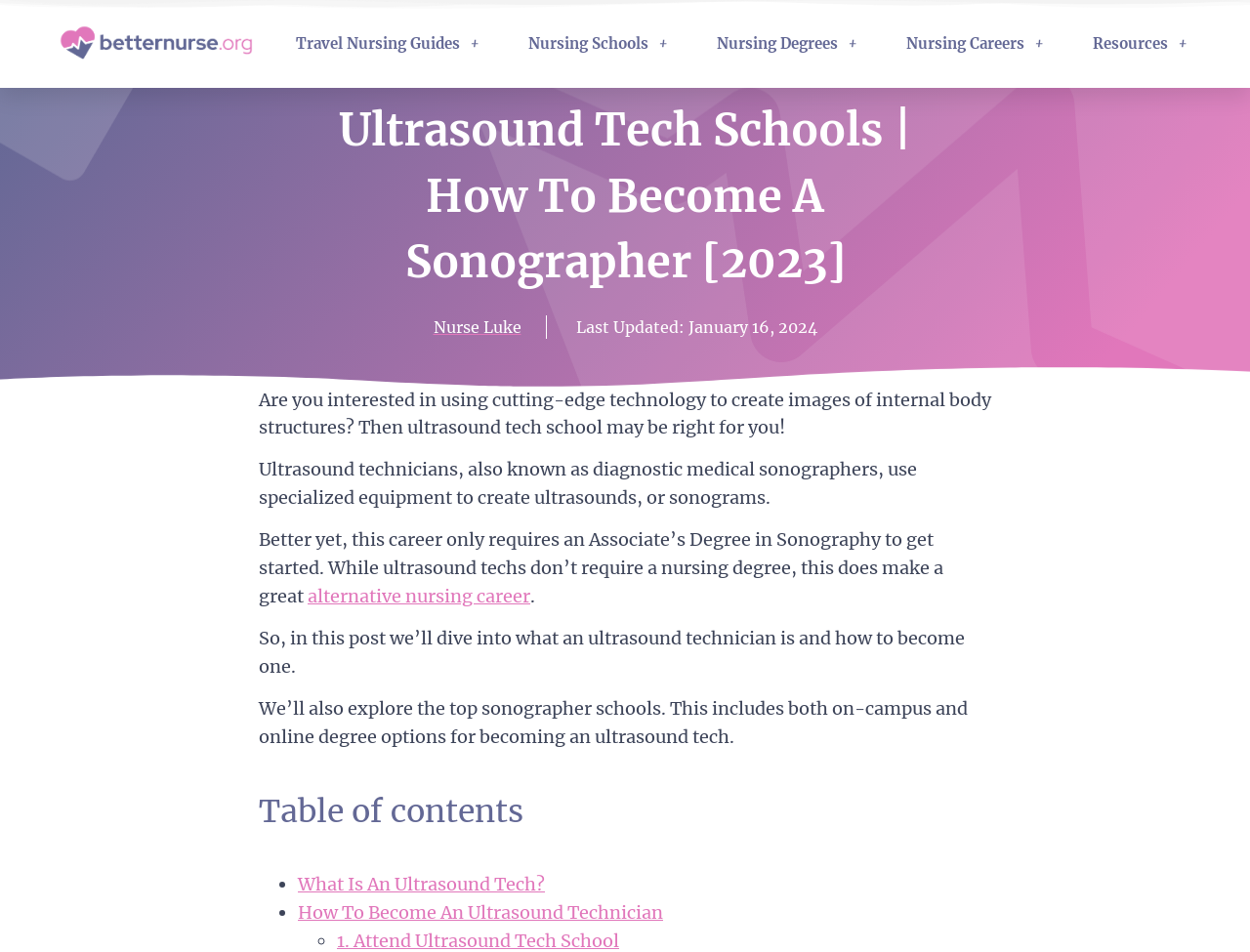Provide the bounding box coordinates of the area you need to click to execute the following instruction: "View job details of Advancement Director".

None